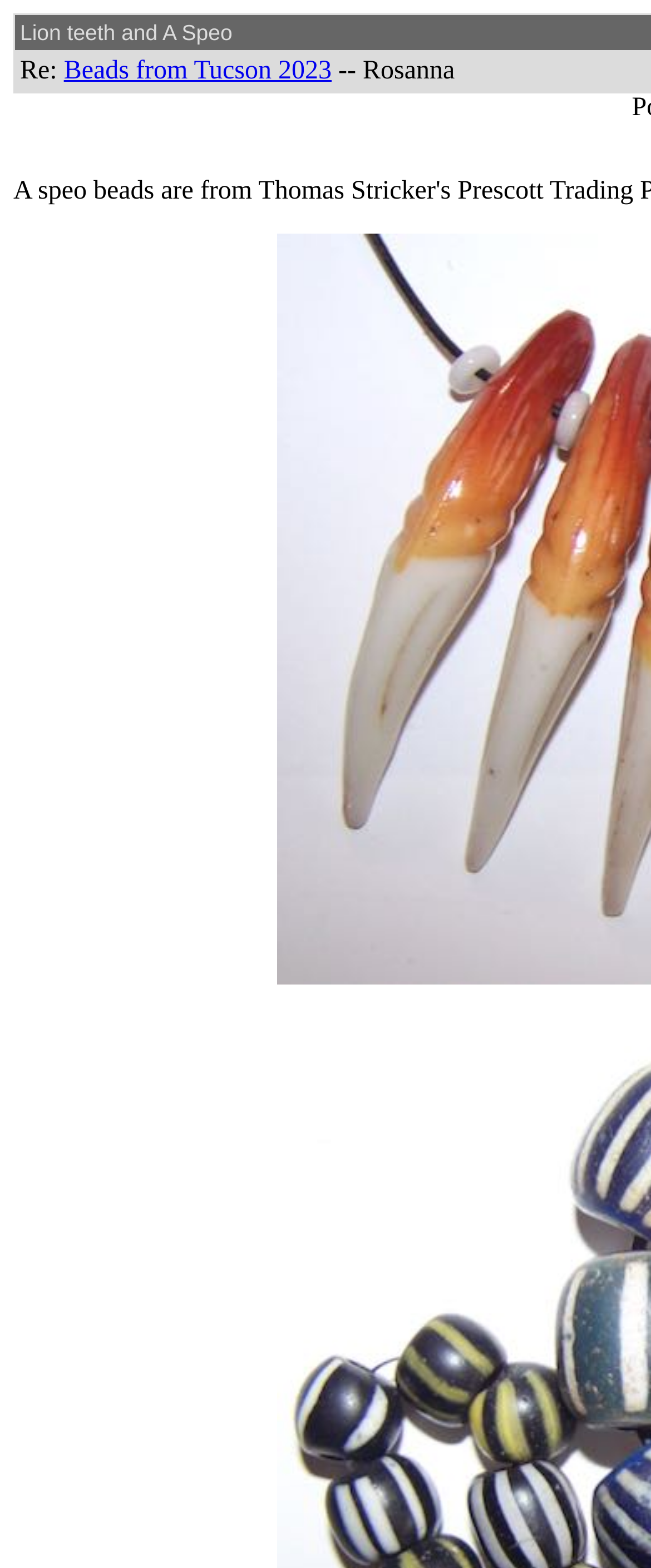Using the description "Beads from Tucson 2023", predict the bounding box of the relevant HTML element.

[0.098, 0.036, 0.509, 0.054]